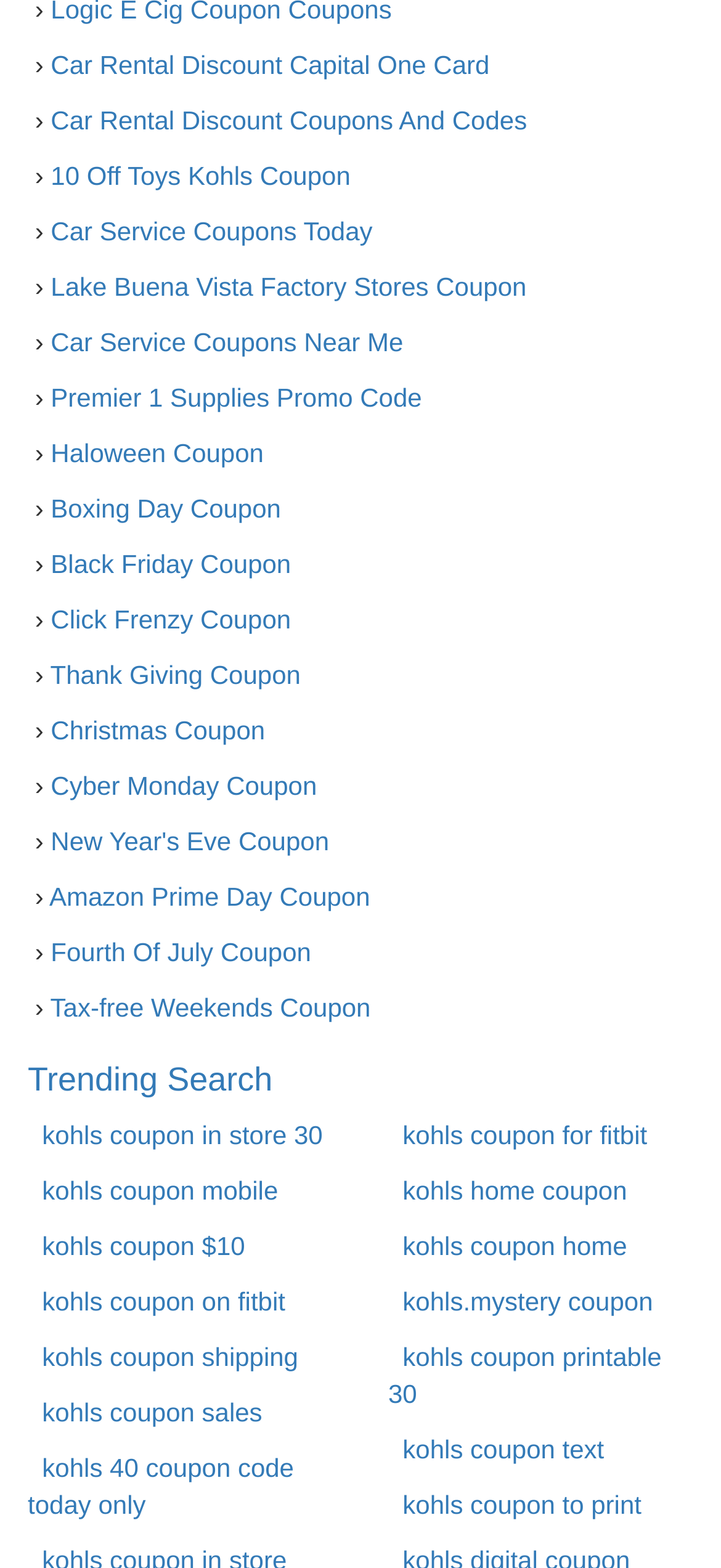Find the bounding box coordinates of the area that needs to be clicked in order to achieve the following instruction: "Check Black Friday Coupon". The coordinates should be specified as four float numbers between 0 and 1, i.e., [left, top, right, bottom].

[0.07, 0.35, 0.404, 0.368]